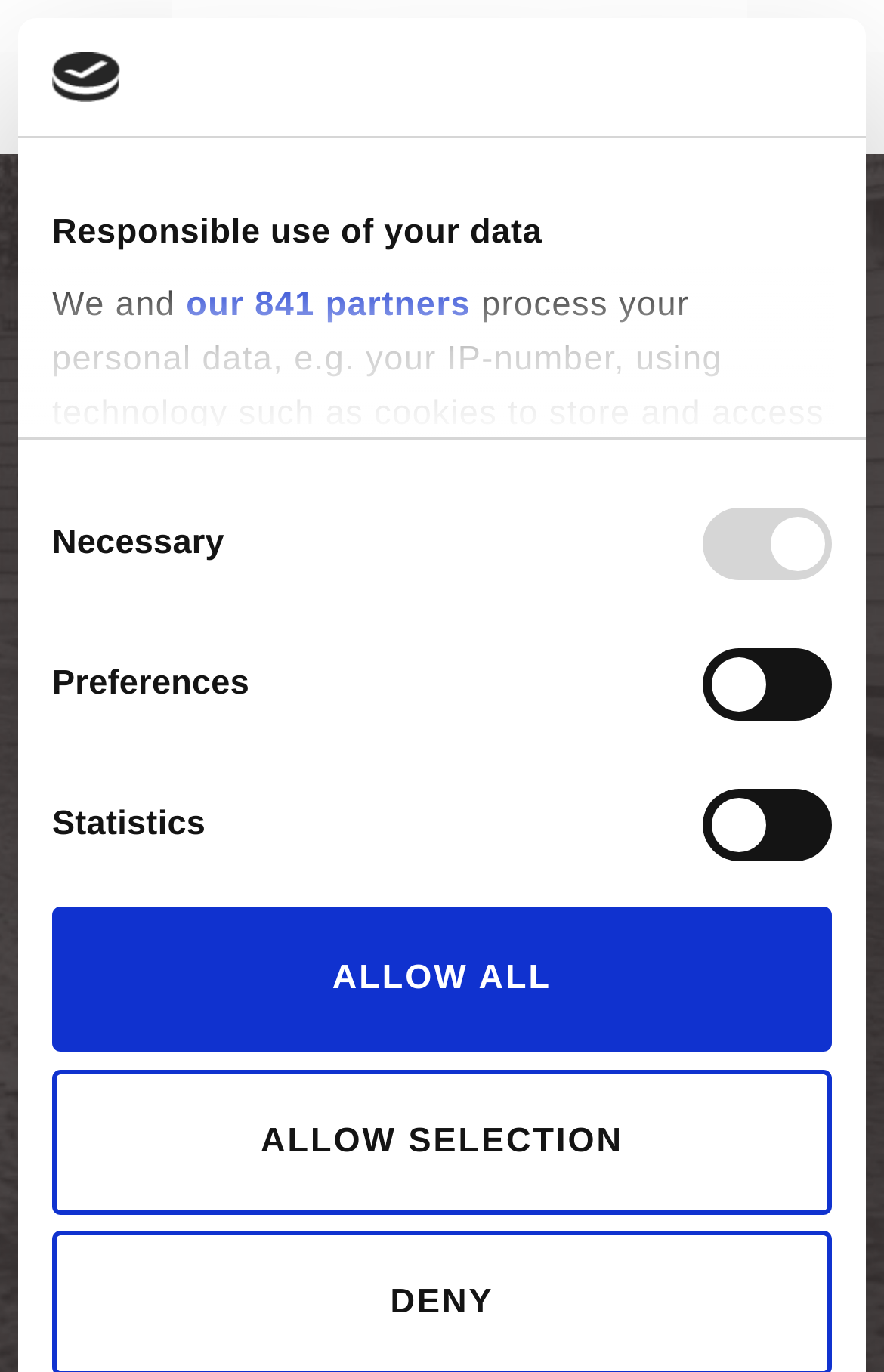What can be done with geographical location information?
Provide a comprehensive and detailed answer to the question.

I read the static text 'Collect information about your geographical location which can be accurate to within several meters' in the 'Consent' section, which suggests that the geographical location information can be used to provide accurate location data.